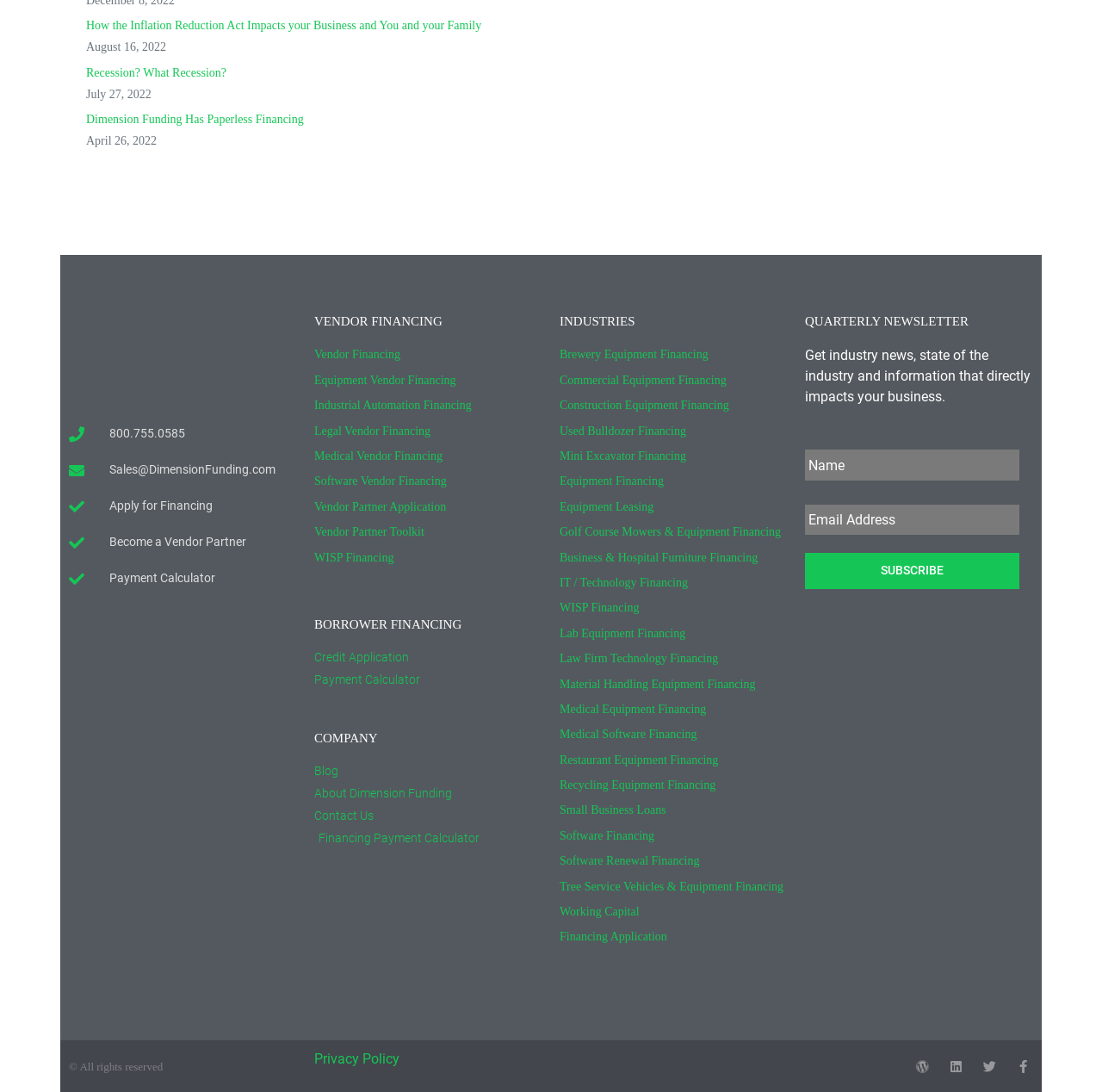Locate the bounding box coordinates of the element to click to perform the following action: 'Visit the 'Vendor Financing' page'. The coordinates should be given as four float values between 0 and 1, in the form of [left, top, right, bottom].

[0.285, 0.317, 0.492, 0.333]